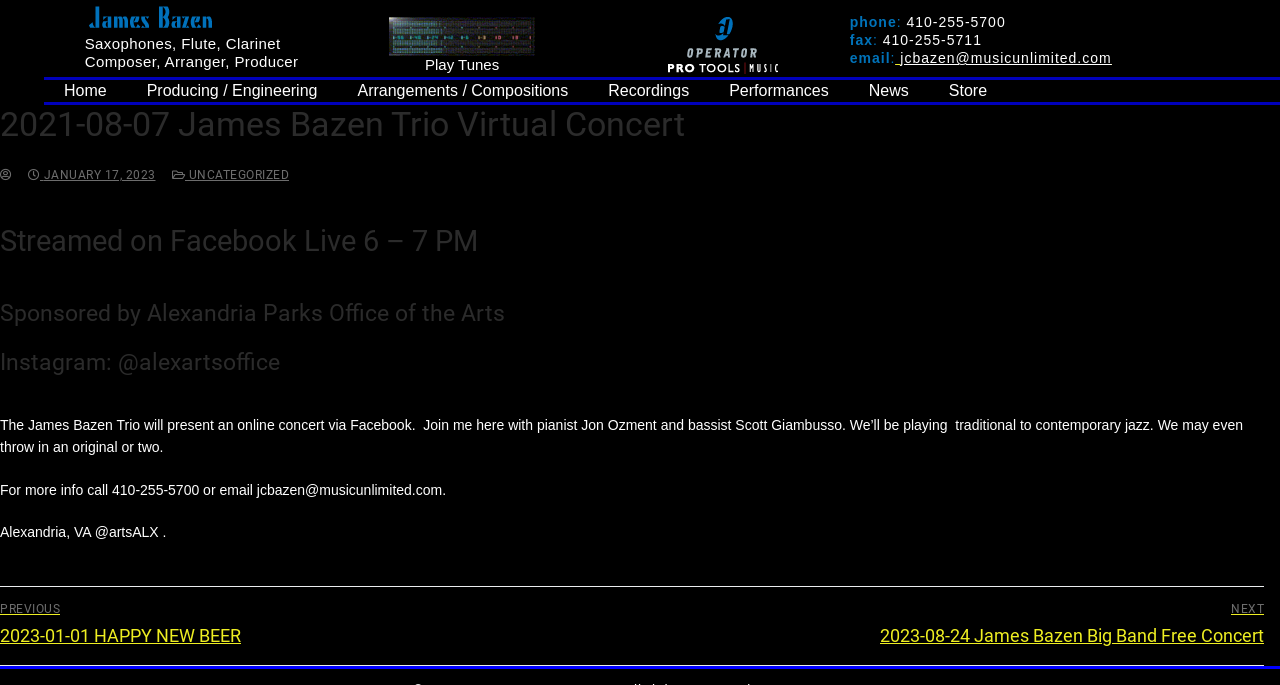Please extract the webpage's main title and generate its text content.

2021-08-07 James Bazen Trio Virtual Concert